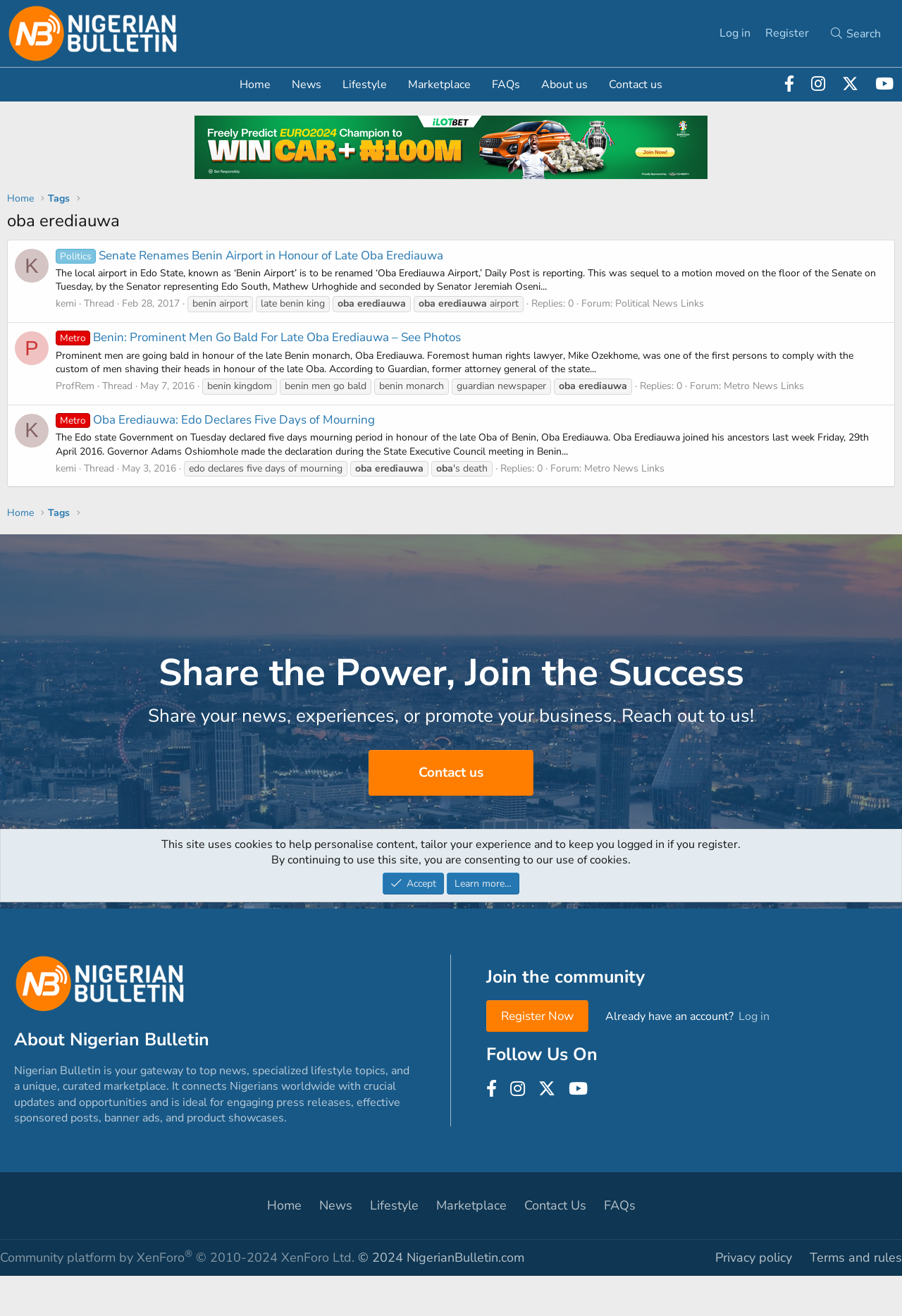Using floating point numbers between 0 and 1, provide the bounding box coordinates in the format (top-left x, top-left y, bottom-right x, bottom-right y). Locate the UI element described here: Log in

[0.819, 0.766, 0.853, 0.778]